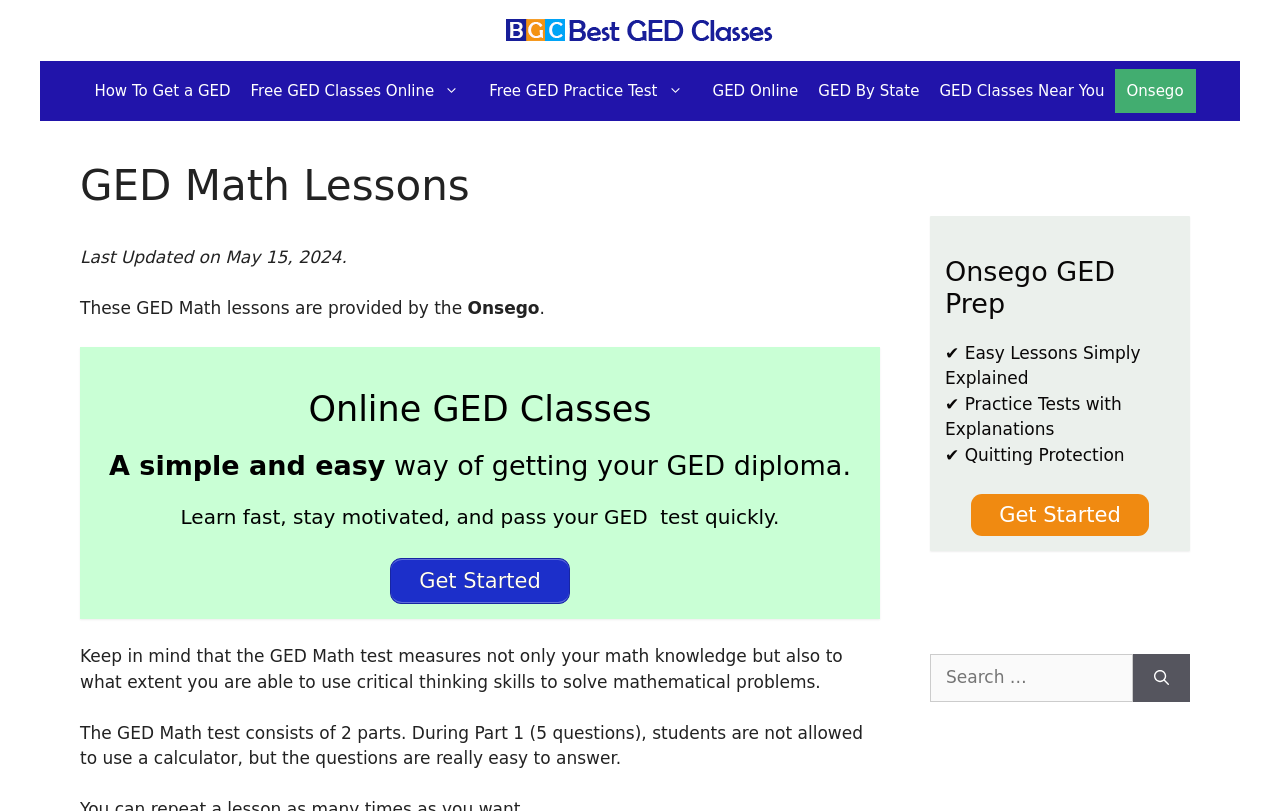Using the image as a reference, answer the following question in as much detail as possible:
How many parts does the GED Math test consist of?

According to the text 'The GED Math test consists of 2 parts. During Part 1 (5 questions), students are not allowed to use a calculator, but the questions are really easy to answer.', I can infer that the GED Math test consists of 2 parts.